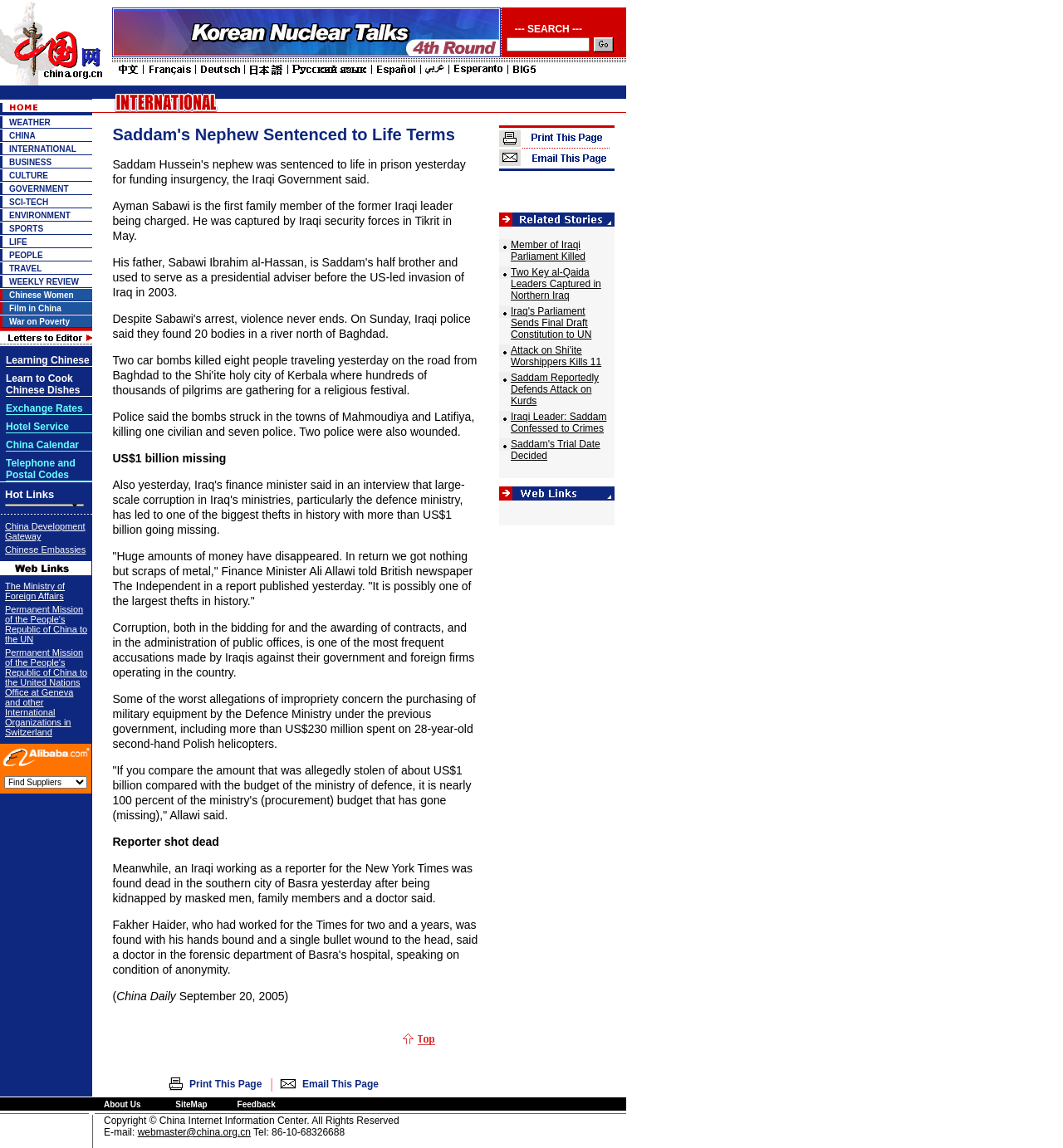Please specify the bounding box coordinates in the format (top-left x, top-left y, bottom-right x, bottom-right y), with values ranging from 0 to 1. Identify the bounding box for the UI component described as follows: Print This Page

[0.178, 0.939, 0.246, 0.949]